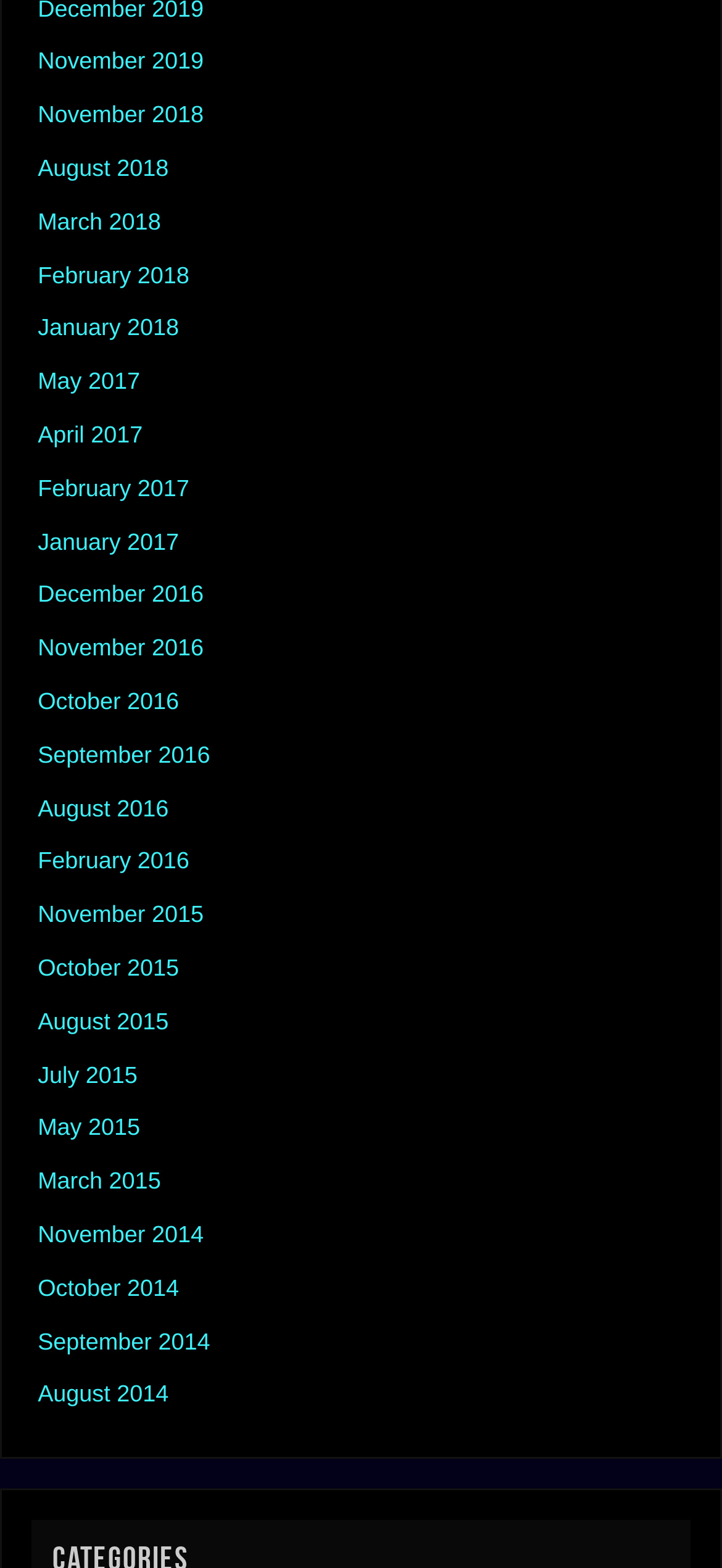How many links are there for the year 2018?
Based on the image, please offer an in-depth response to the question.

I counted the number of links that have '2018' in their text and found that there are 4 links for the year 2018, which are March 2018, February 2018, January 2018, and August 2018.